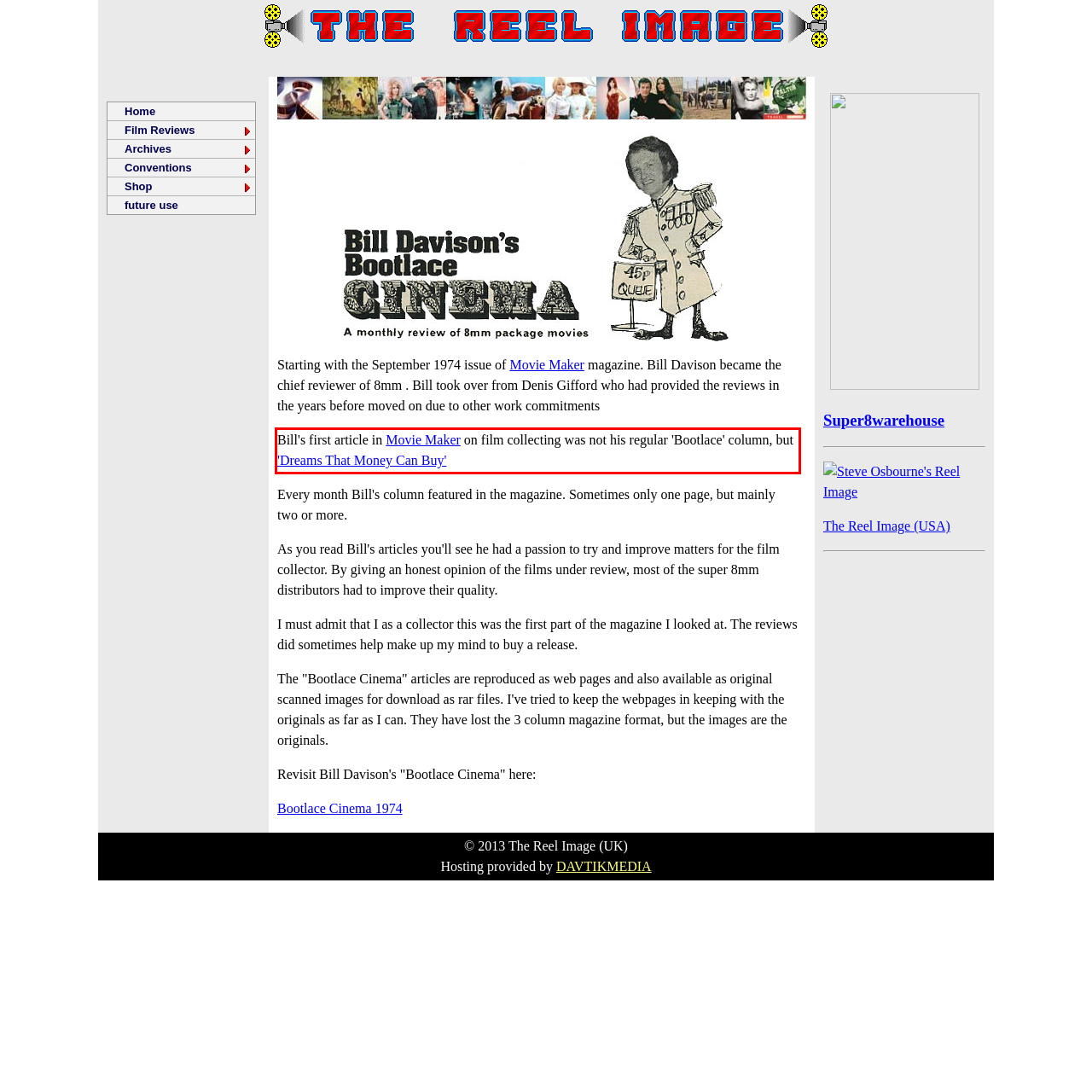You have a screenshot of a webpage with a red bounding box. Use OCR to generate the text contained within this red rectangle.

Bill's first article in Movie Maker on film collecting was not his regular 'Bootlace' column, but 'Dreams That Money Can Buy'